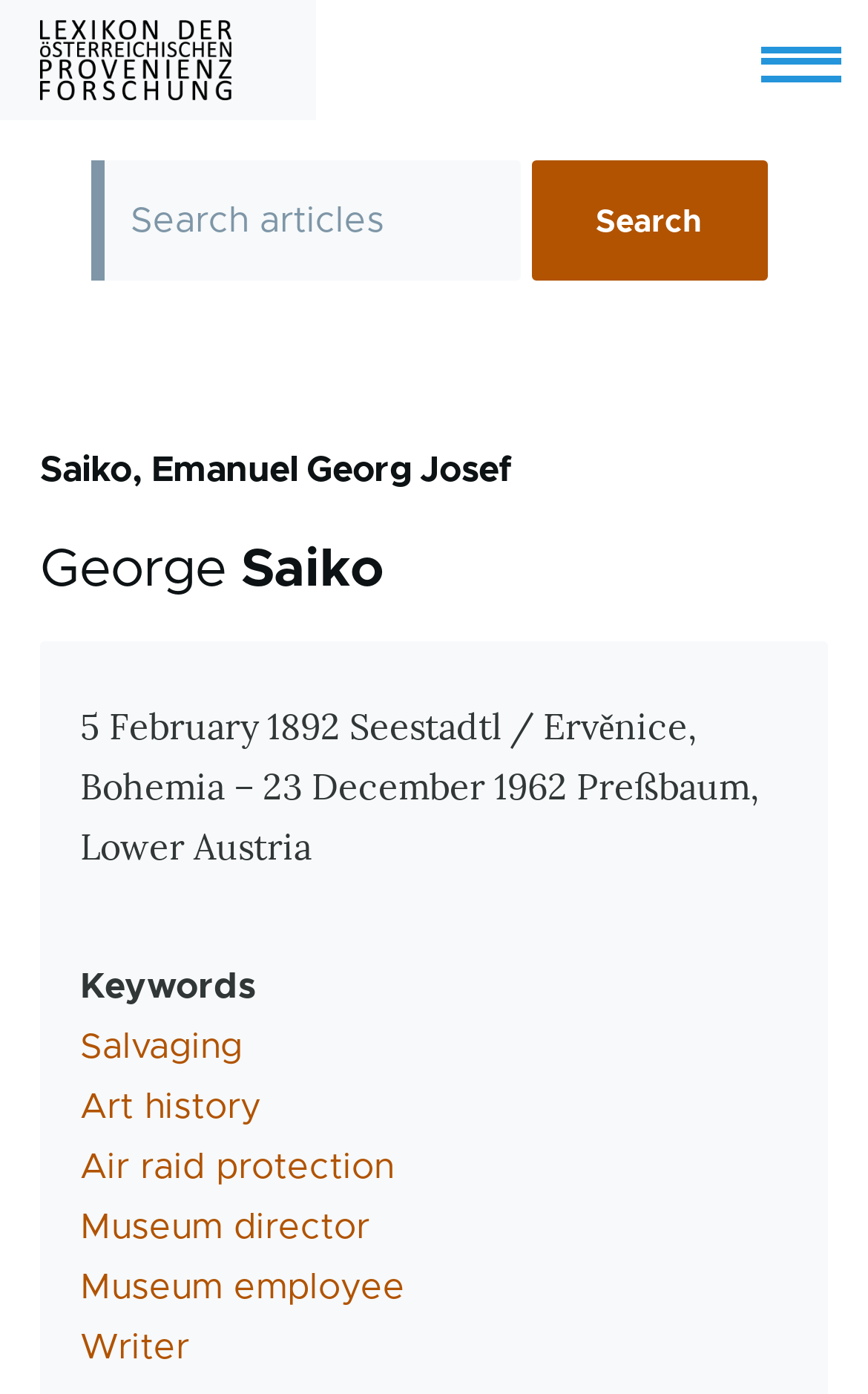Based on the image, provide a detailed response to the question:
What is the death date of Emanuel Georg Josef Saiko?

I can find the death date of Emanuel Georg Josef Saiko by looking at the text '5 February 1892 Seestadtl / Ervěnice, Bohemia – 23 December 1962 Preßbaum, Lower Austria', which provides his birth and death dates.